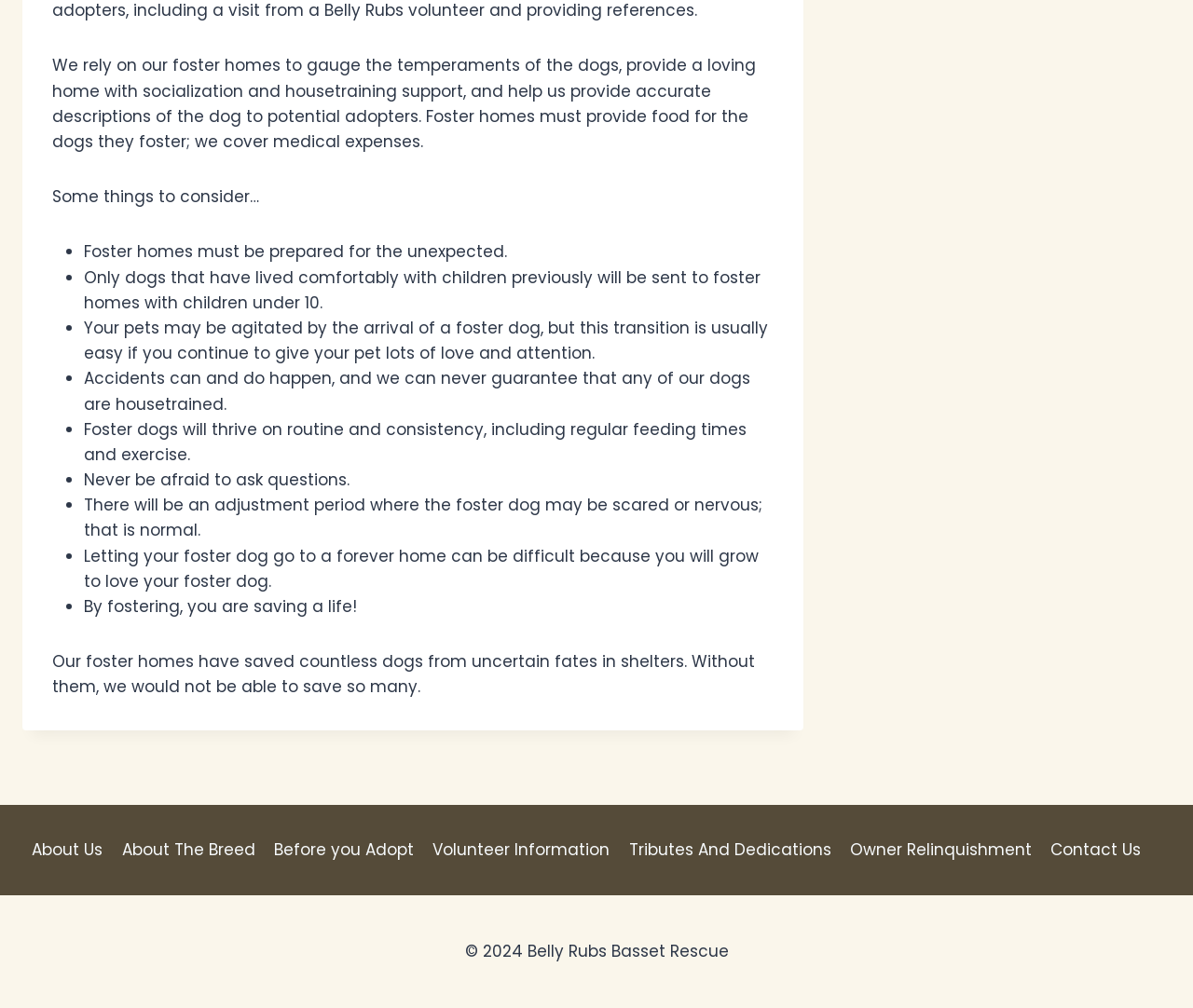Find the bounding box coordinates of the UI element according to this description: "Owner Relinquishment".

[0.705, 0.826, 0.873, 0.86]